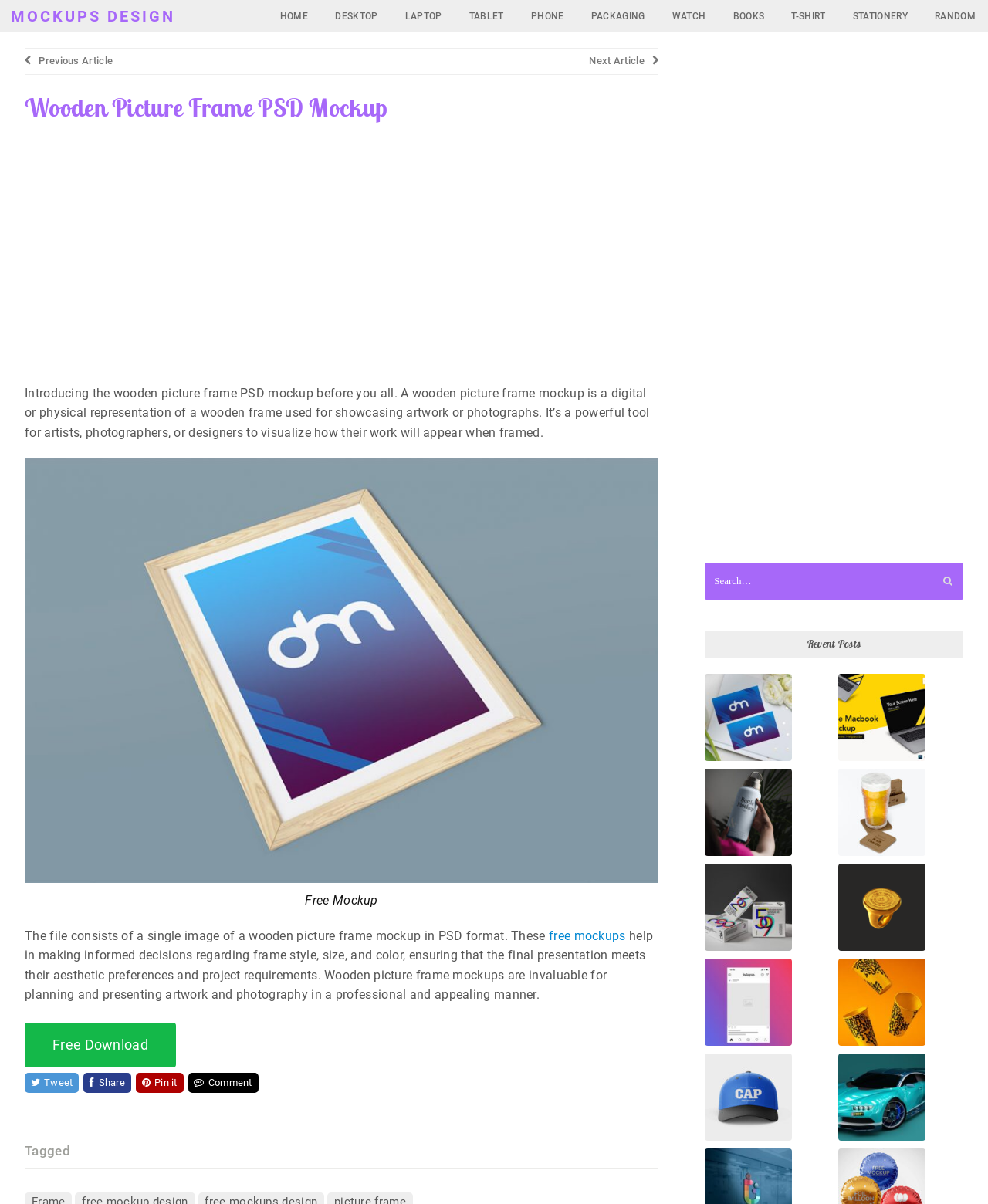What is the format of the wooden picture frame mockup file?
Please respond to the question thoroughly and include all relevant details.

According to the description on the webpage, the file consists of a single image of a wooden picture frame mockup in PSD format. This means that the format of the wooden picture frame mockup file is PSD.